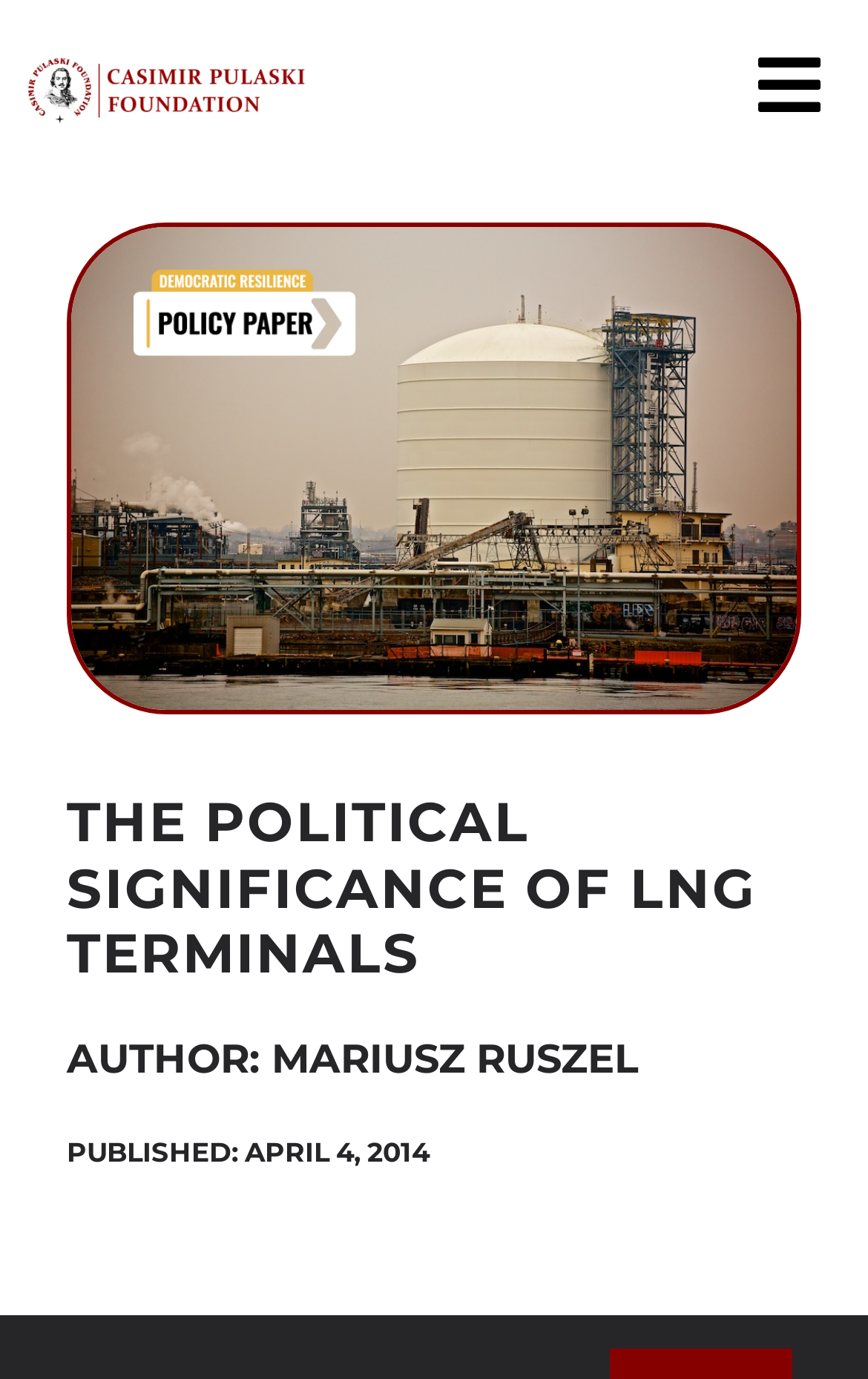Give a short answer using one word or phrase for the question:
Who is the author of the article?

Mariusz Ruszel